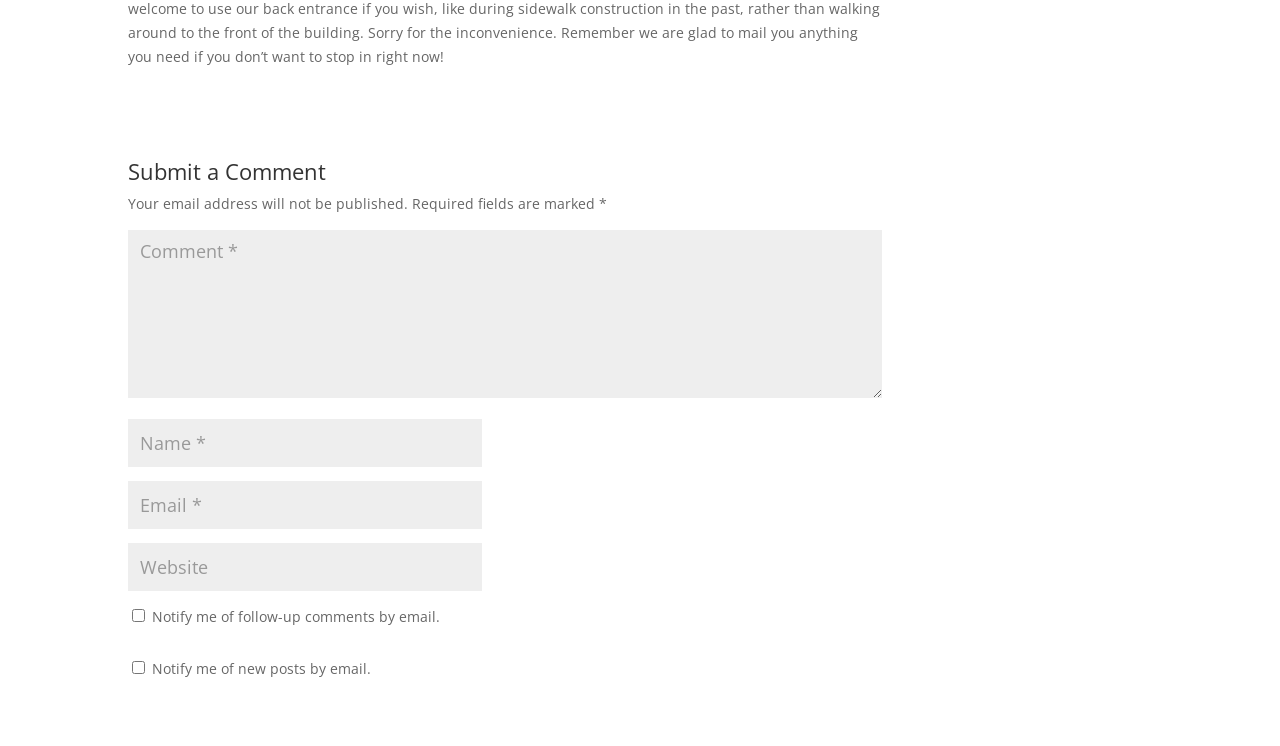Provide the bounding box coordinates of the HTML element described by the text: "input value="Email *" aria-describedby="email-notes" name="email"".

[0.1, 0.645, 0.377, 0.709]